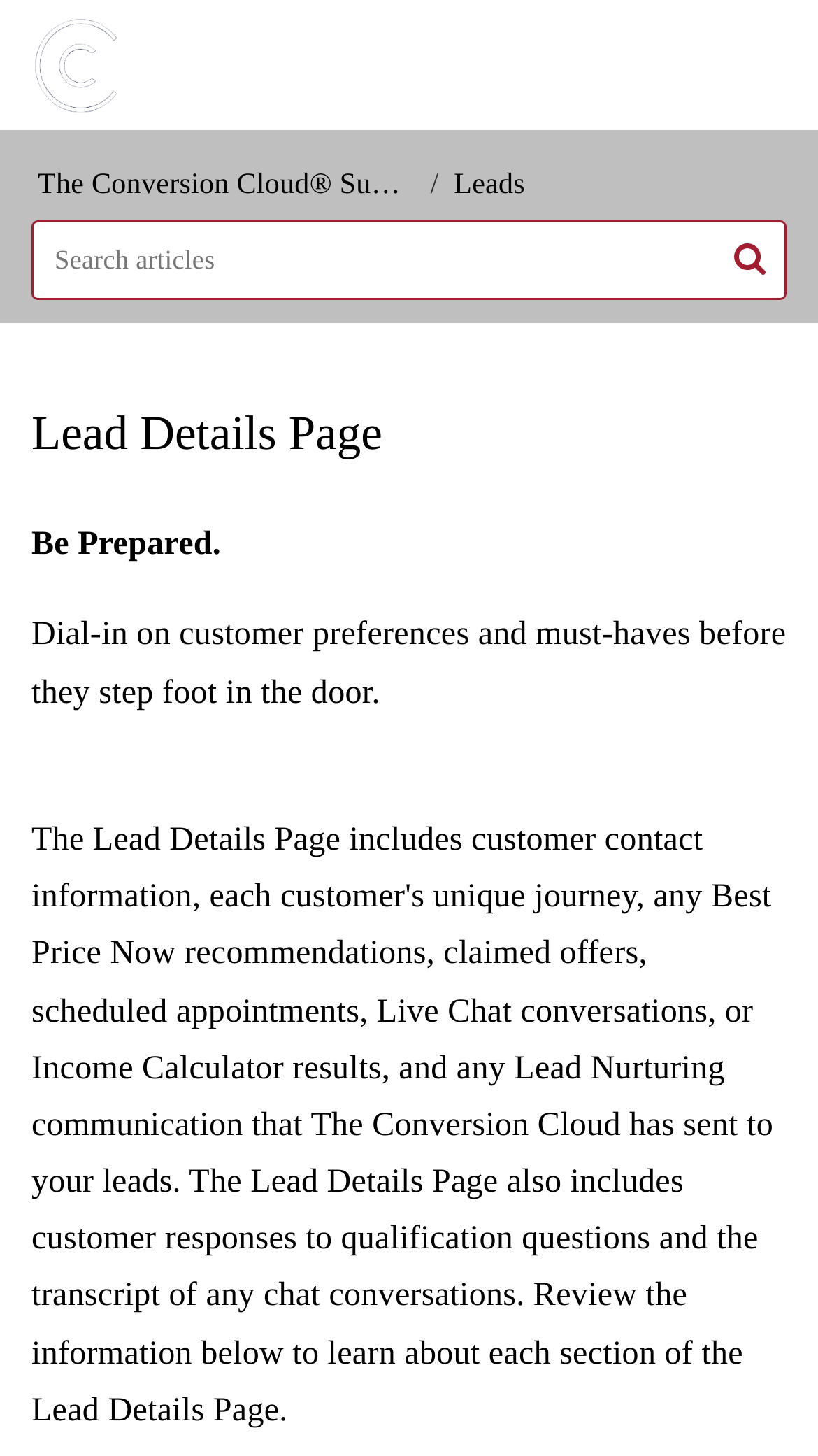Provide your answer to the question using just one word or phrase: What is the purpose of the search bar?

Search articles